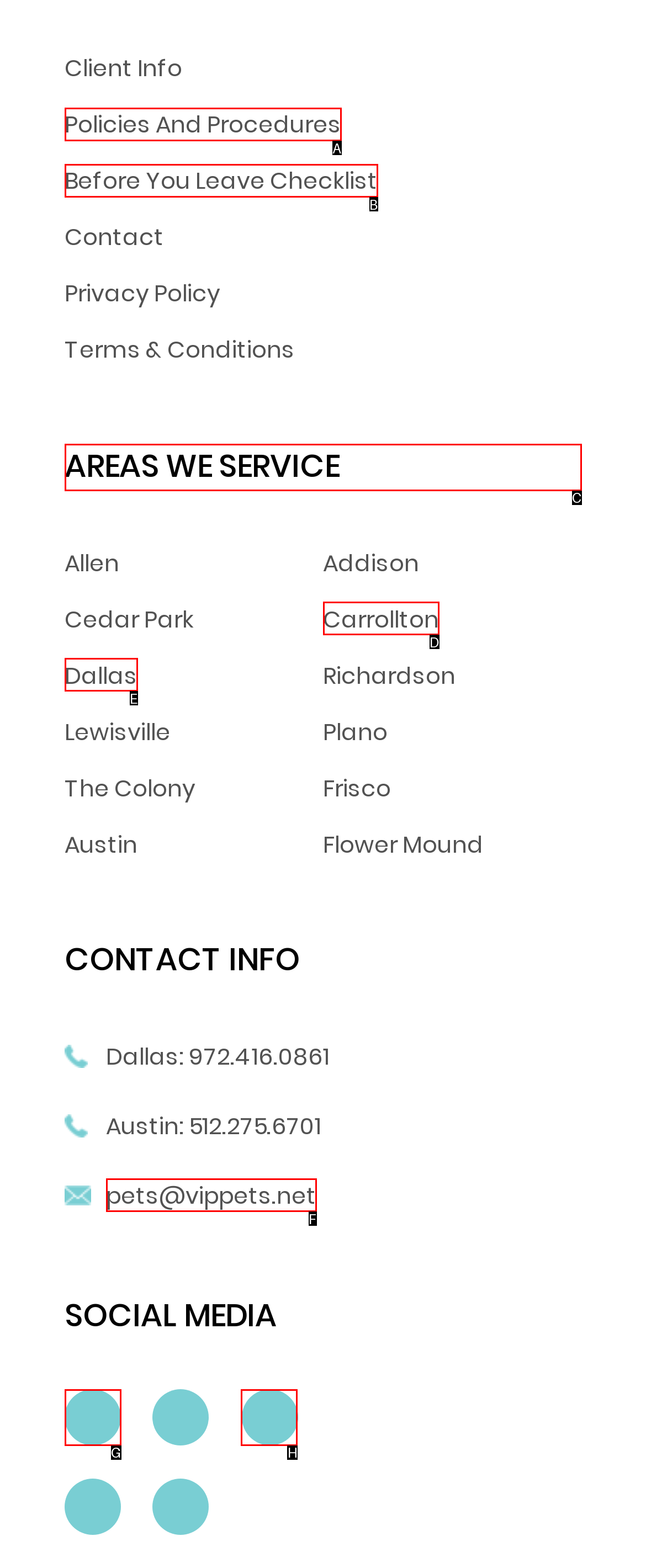Identify the correct UI element to click to follow this instruction: View areas we service
Respond with the letter of the appropriate choice from the displayed options.

C